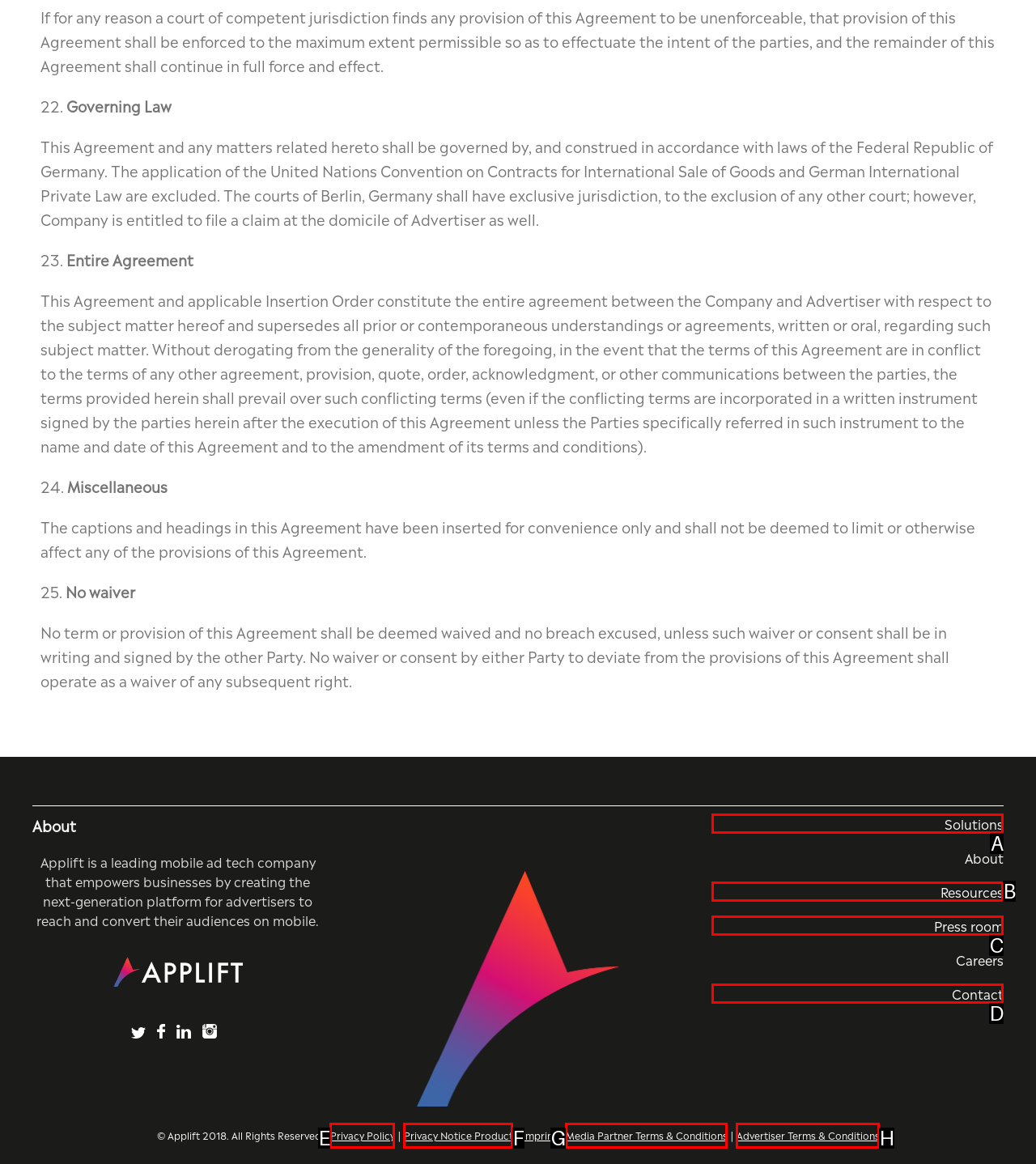Identify the letter of the UI element that corresponds to: Media Partner Terms & Conditions
Respond with the letter of the option directly.

G